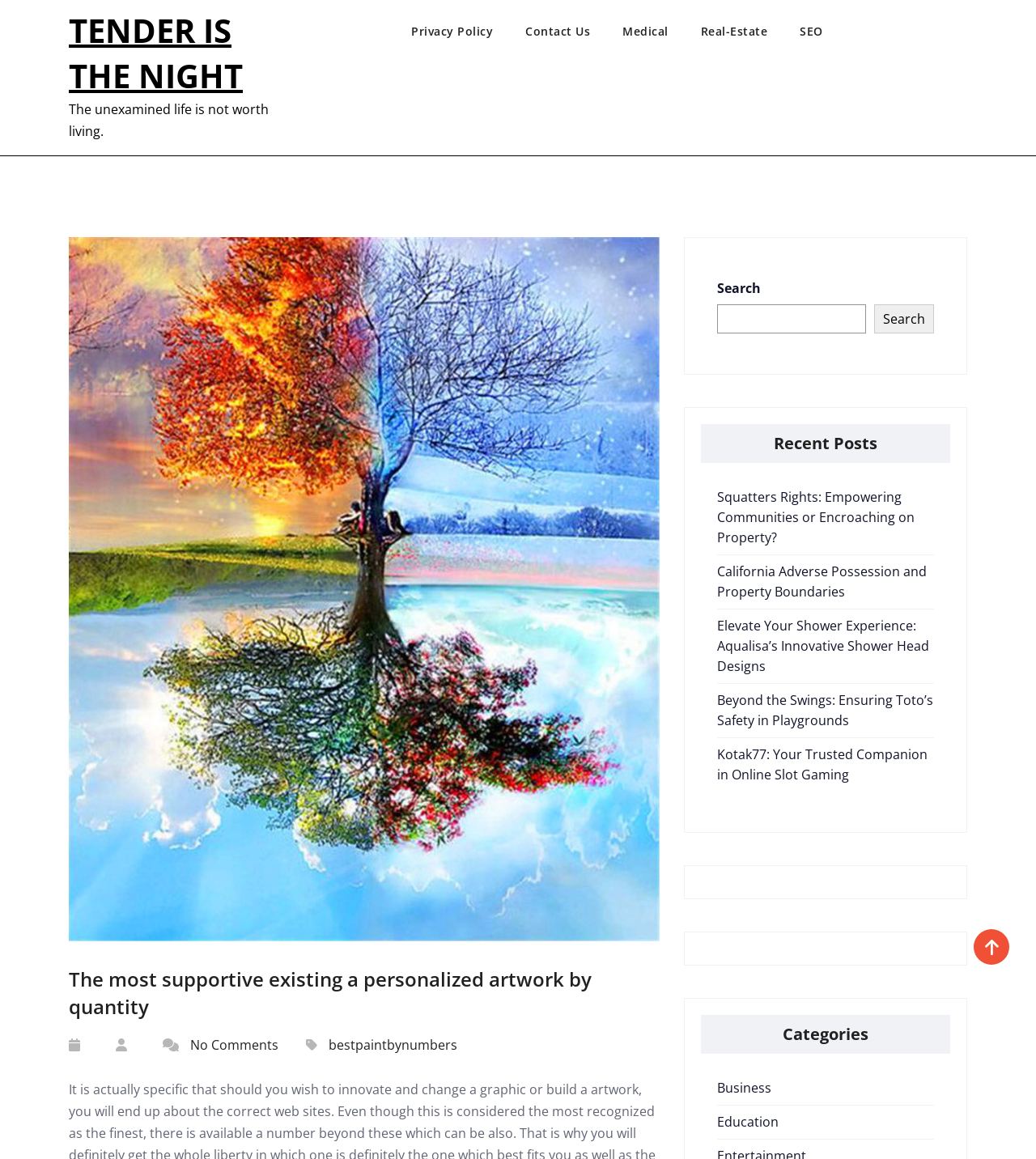Given the element description Education, predict the bounding box coordinates for the UI element in the webpage screenshot. The format should be (top-left x, top-left y, bottom-right x, bottom-right y), and the values should be between 0 and 1.

[0.692, 0.96, 0.752, 0.976]